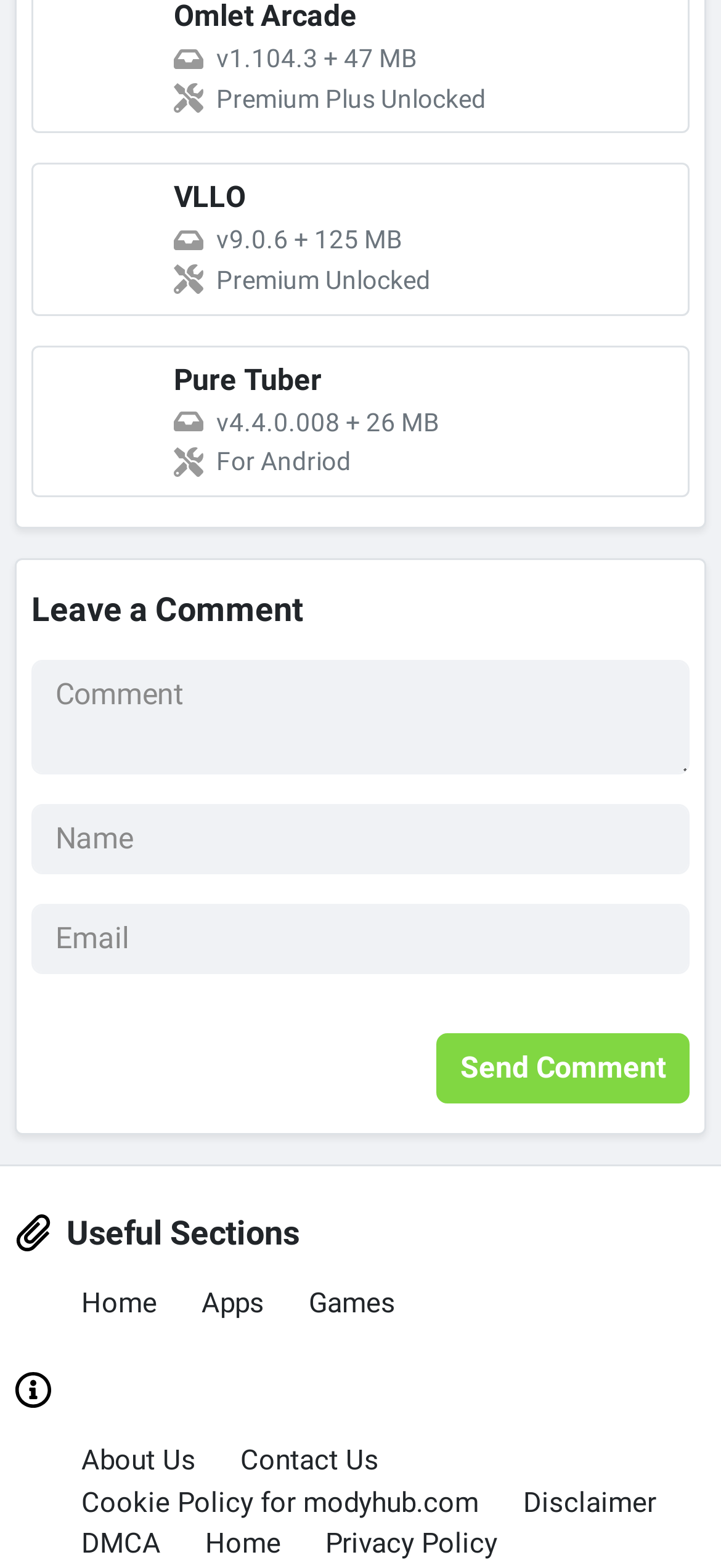How many sections are there in the 'Useful Sections' area?
Please describe in detail the information shown in the image to answer the question.

I counted the number of links in the 'Useful Sections' area, which are 'Home', 'Apps', and 'Games', so there are 3 sections.